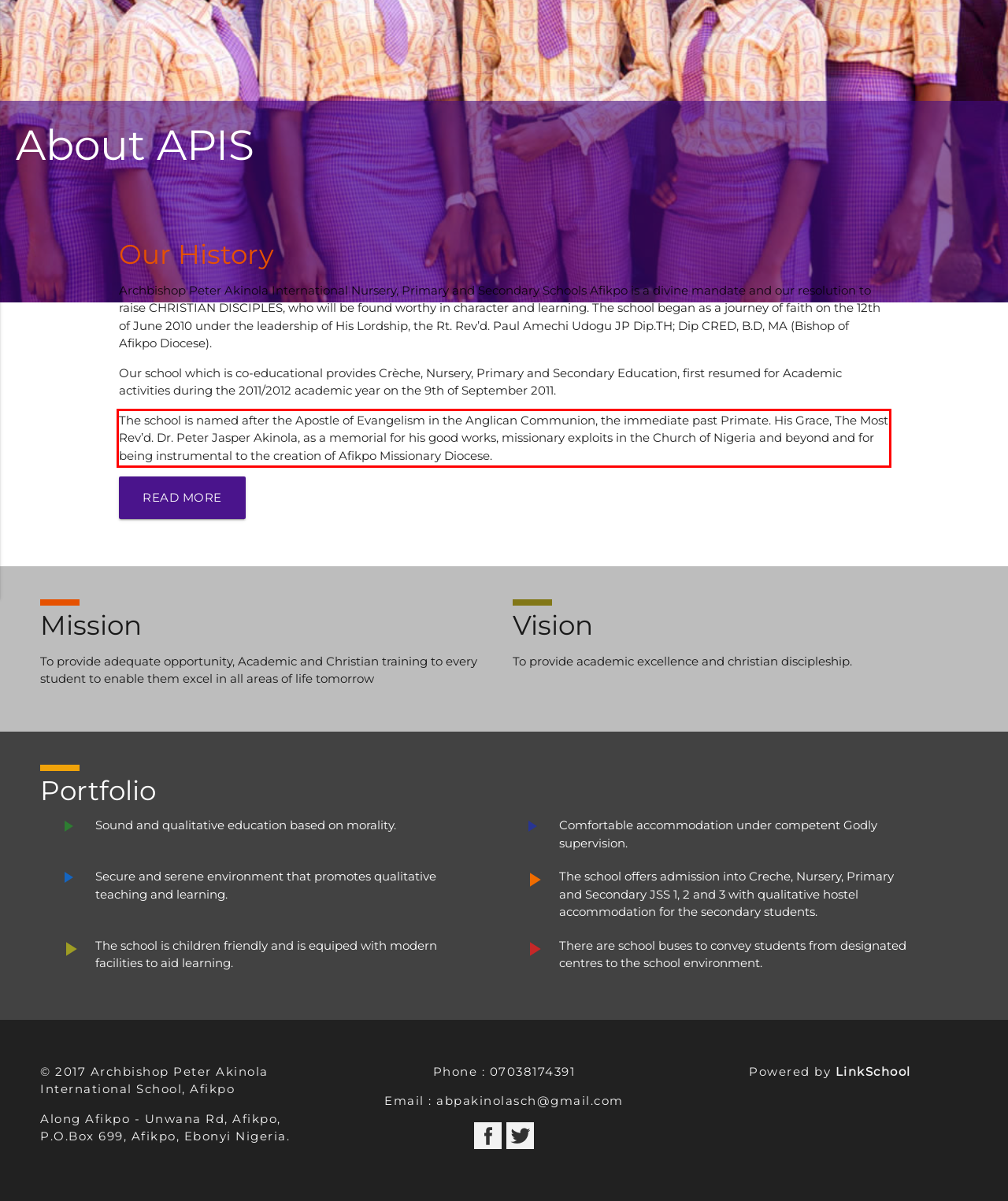In the screenshot of the webpage, find the red bounding box and perform OCR to obtain the text content restricted within this red bounding box.

The school is named after the Apostle of Evangelism in the Anglican Communion, the immediate past Primate. His Grace, The Most Rev’d. Dr. Peter Jasper Akinola, as a memorial for his good works, missionary exploits in the Church of Nigeria and beyond and for being instrumental to the creation of Afikpo Missionary Diocese.